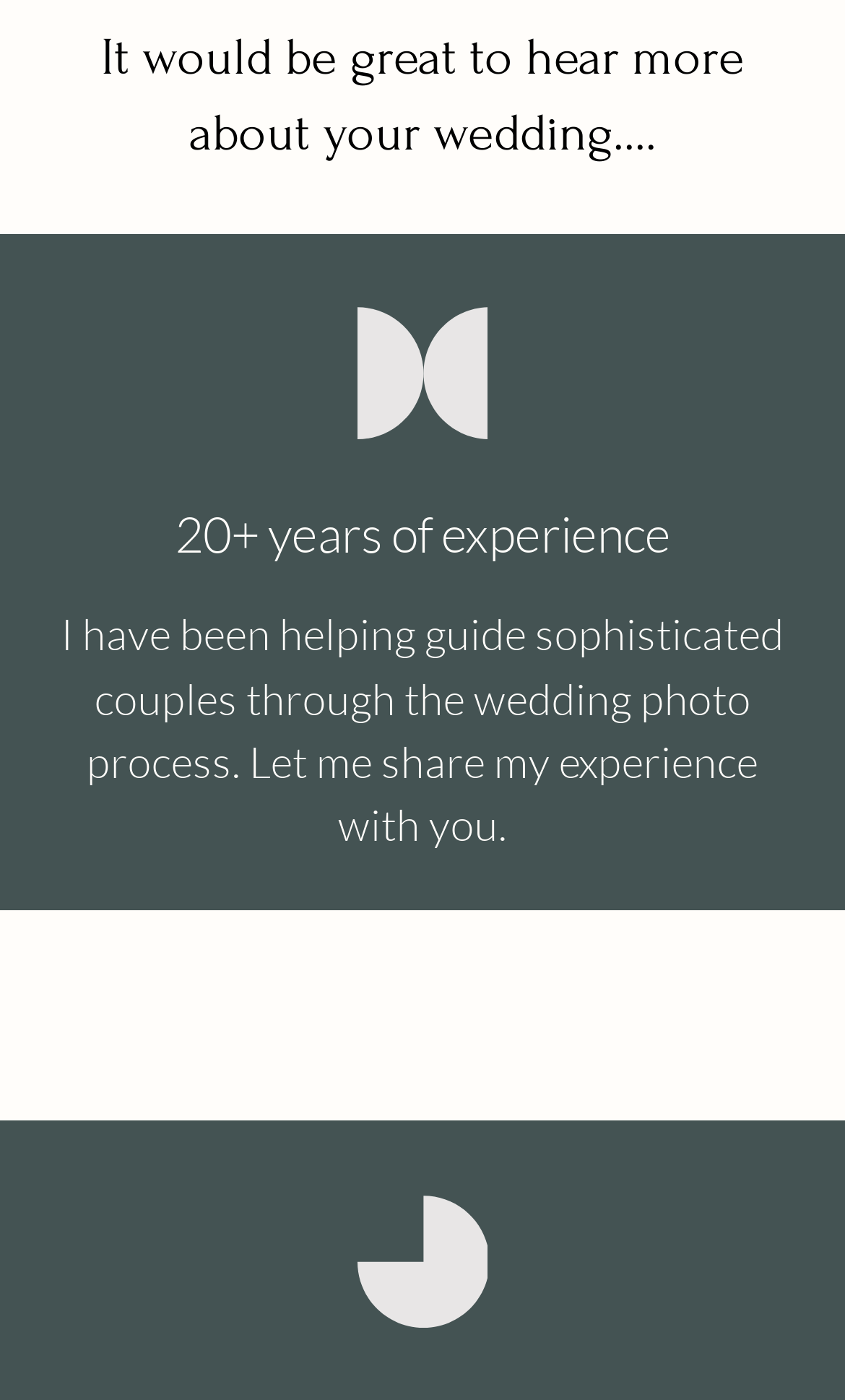Bounding box coordinates are to be given in the format (top-left x, top-left y, bottom-right x, bottom-right y). All values must be floating point numbers between 0 and 1. Provide the bounding box coordinate for the UI element described as: name="email"

[0.077, 0.049, 0.744, 0.108]